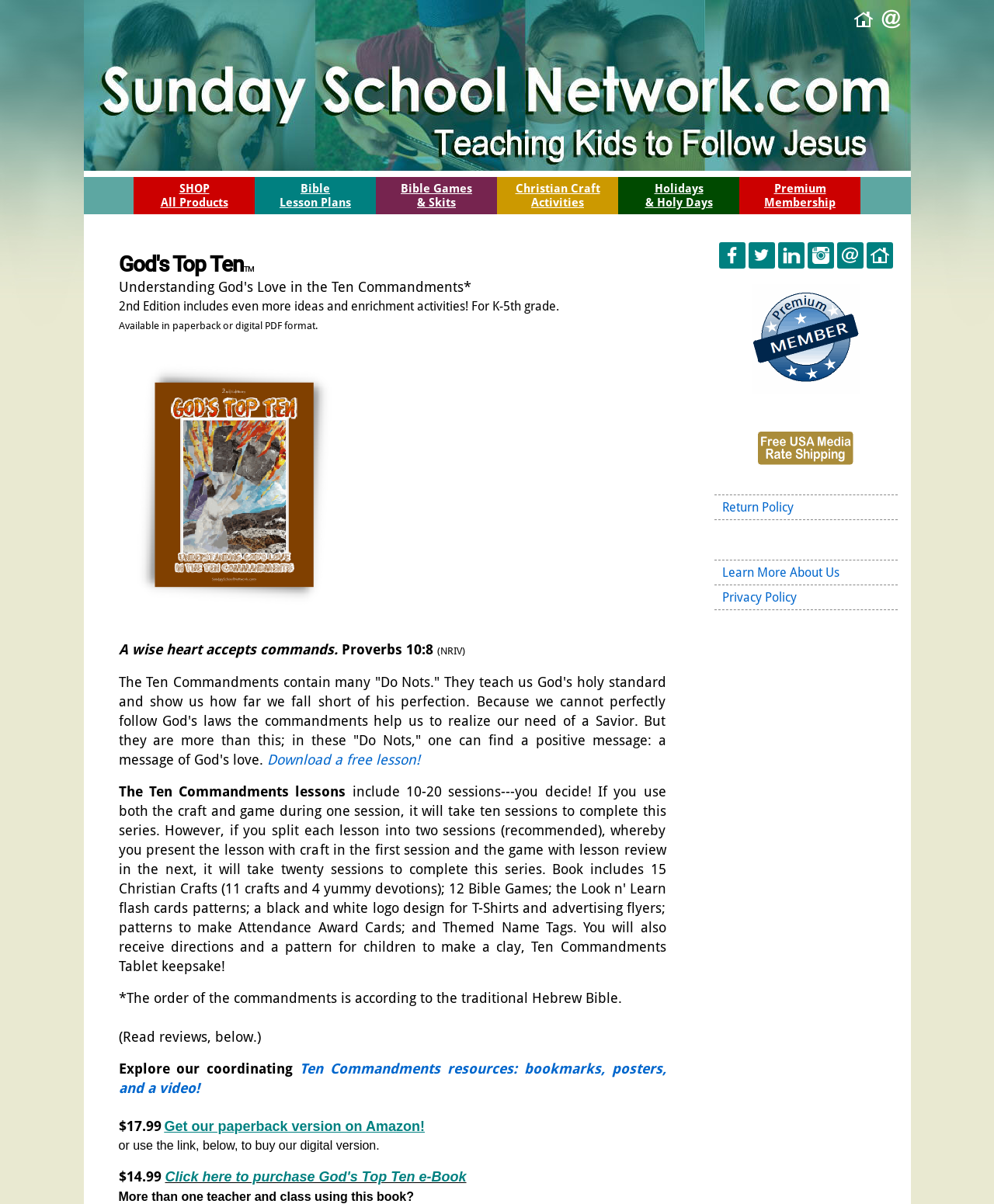Create a detailed narrative of the webpage’s visual and textual elements.

This webpage is about Ten Commandments Bible Lesson Plans for Children. At the top, there is a navigation menu with links to "Sunday School Network", "Home", and "Contact". Below the navigation menu, there are several links to different categories, including "Bible Lesson Plans", "Bible Games & Skits", "Christian Craft Activities", and more.

The main content of the page is divided into sections. The first section has a heading "God's Top Ten" and a brief description of the 2nd edition of the lesson plans, which includes more ideas and enrichment activities for K-5th grade. There is also an image and some text about the importance of the Ten Commandments.

The next section has a quote from Proverbs 10:8 and a brief explanation of the Ten Commandments, highlighting their role in teaching God's holy standard and the need for a Savior. There is a link to download a free lesson and a section that describes the Ten Commandments lessons.

Further down, there is a section that mentions coordinating resources, including bookmarks, posters, and a video. The page also displays prices for the paperback and digital versions of the lesson plans, with links to purchase them on Amazon or through the website.

At the bottom of the page, there are social media links to connect with the website on Facebook, Twitter, LinkedIn, Instagram, and more. There are also links to the website's Return Policy, Learn More About Us, and Privacy Policy.